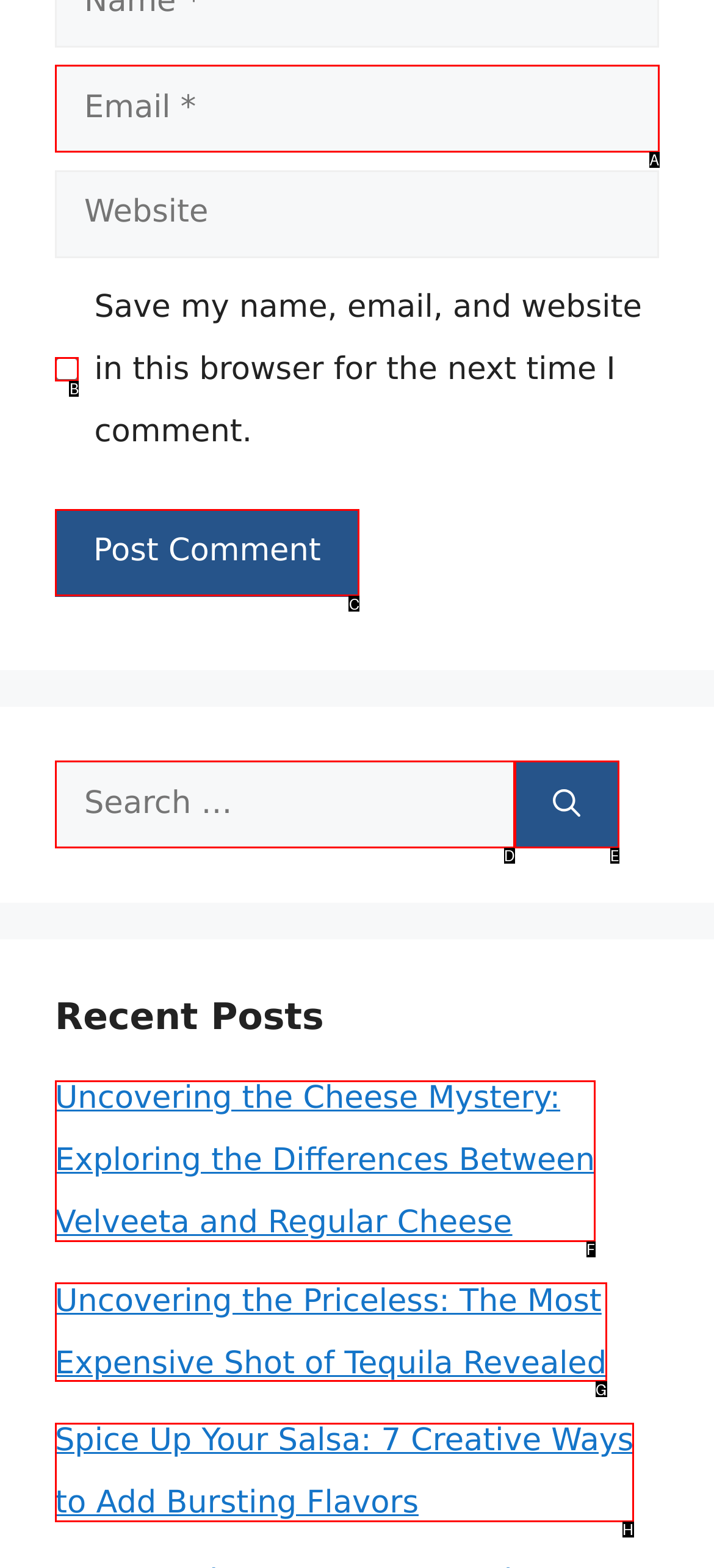Point out the HTML element I should click to achieve the following: go to Clinical Trials Committee Dates and Deadlines Reply with the letter of the selected element.

None